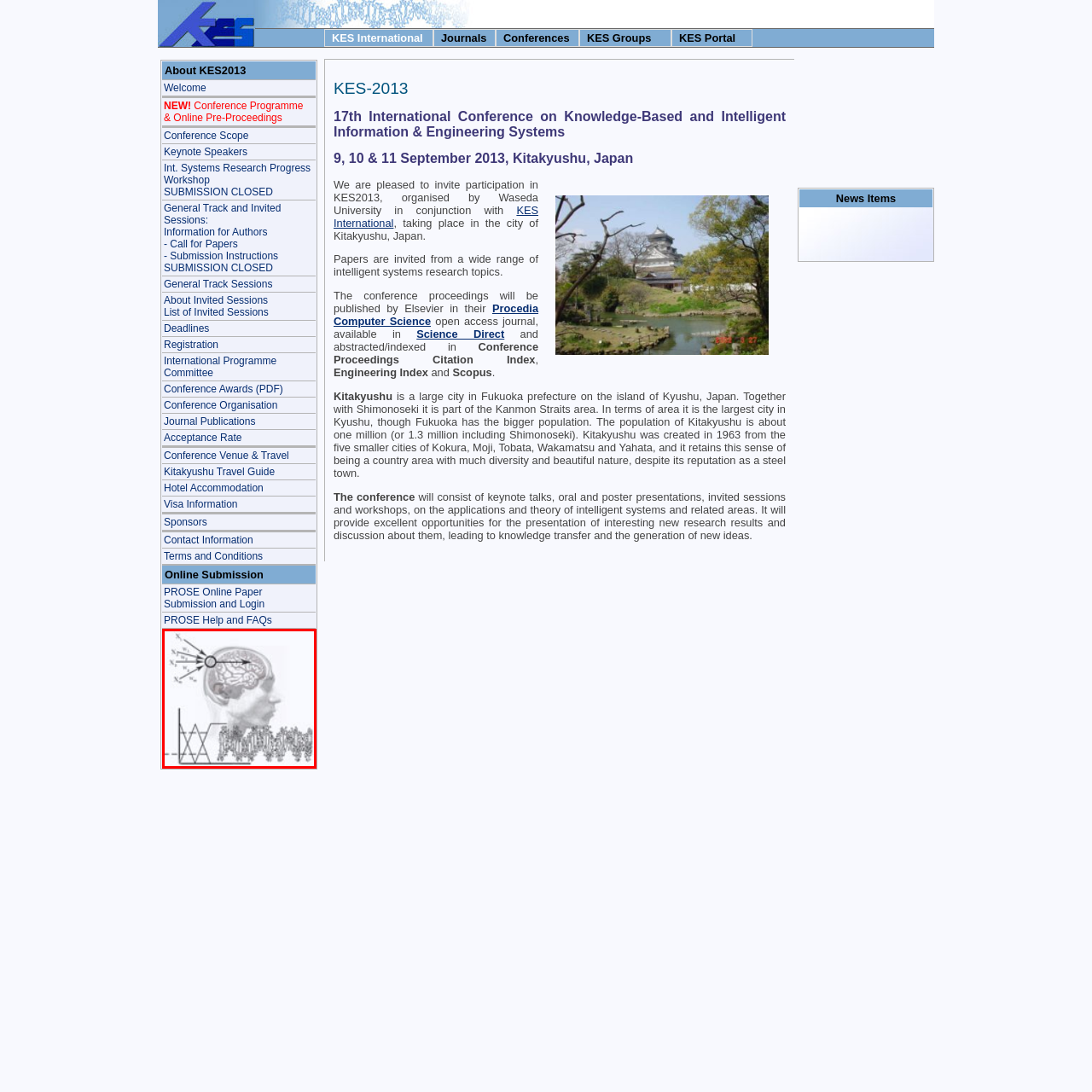Write a thorough description of the contents of the image marked by the red outline.

The image illustrates a conceptual diagram related to intelligent systems and neural processing. It features the profile of a human head with a detailed depiction of the brain, highlighting how various inputs (denoted as \(x_1, x_2, ..., x_n\)) interact with it. Arrows indicating these connections suggest the flow of information into the brain, emphasizing the integration of multiple data streams. Below the head, a waveform representation captures the complexity of neural signals, portraying the dynamic patterns of brain activity. This visual serves as a powerful representation of the interface between technology and cognitive function, relevant to discussions in intelligent systems and systems research.